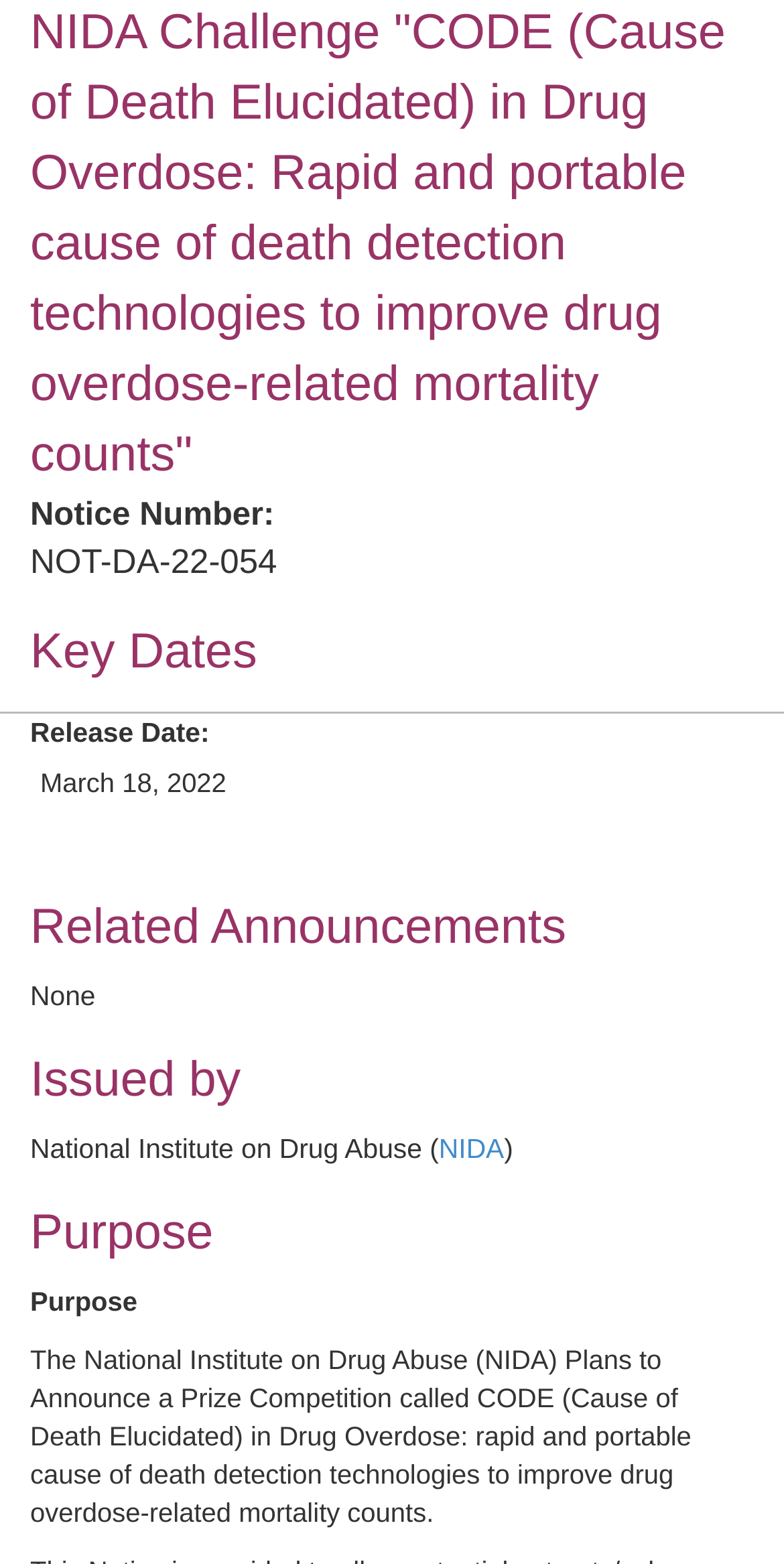Consider the image and give a detailed and elaborate answer to the question: 
What is the focus of the CODE prize competition?

I found the focus of the CODE prize competition by reading the 'Purpose' section, which states that the competition is for rapid and portable cause of death detection technologies to improve drug overdose-related mortality counts.